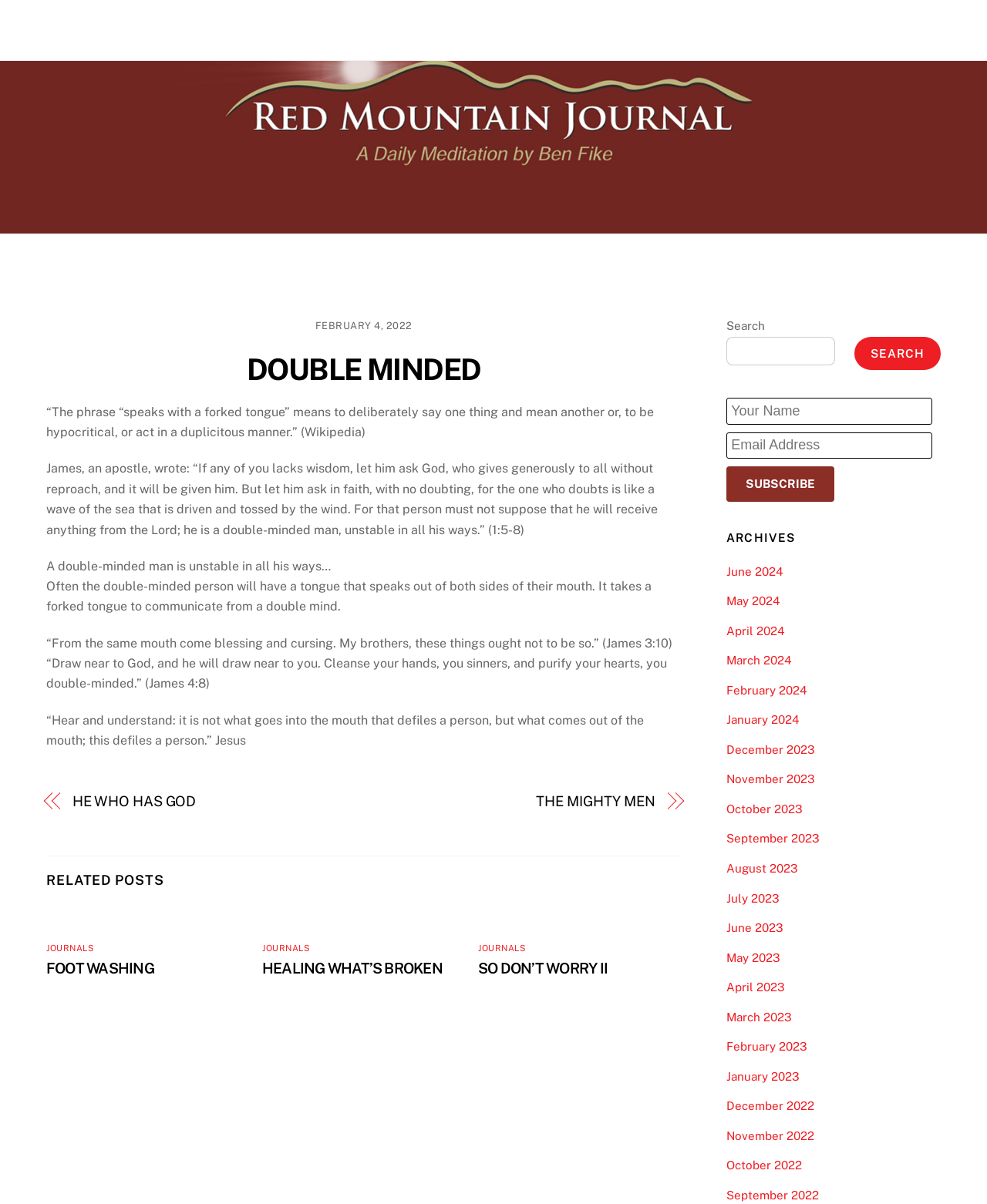What is the date of the article?
Please provide a comprehensive answer to the question based on the webpage screenshot.

I found the date of the article by looking at the time element with the text 'FEBRUARY 4, 2022' which is located at the top of the article section.